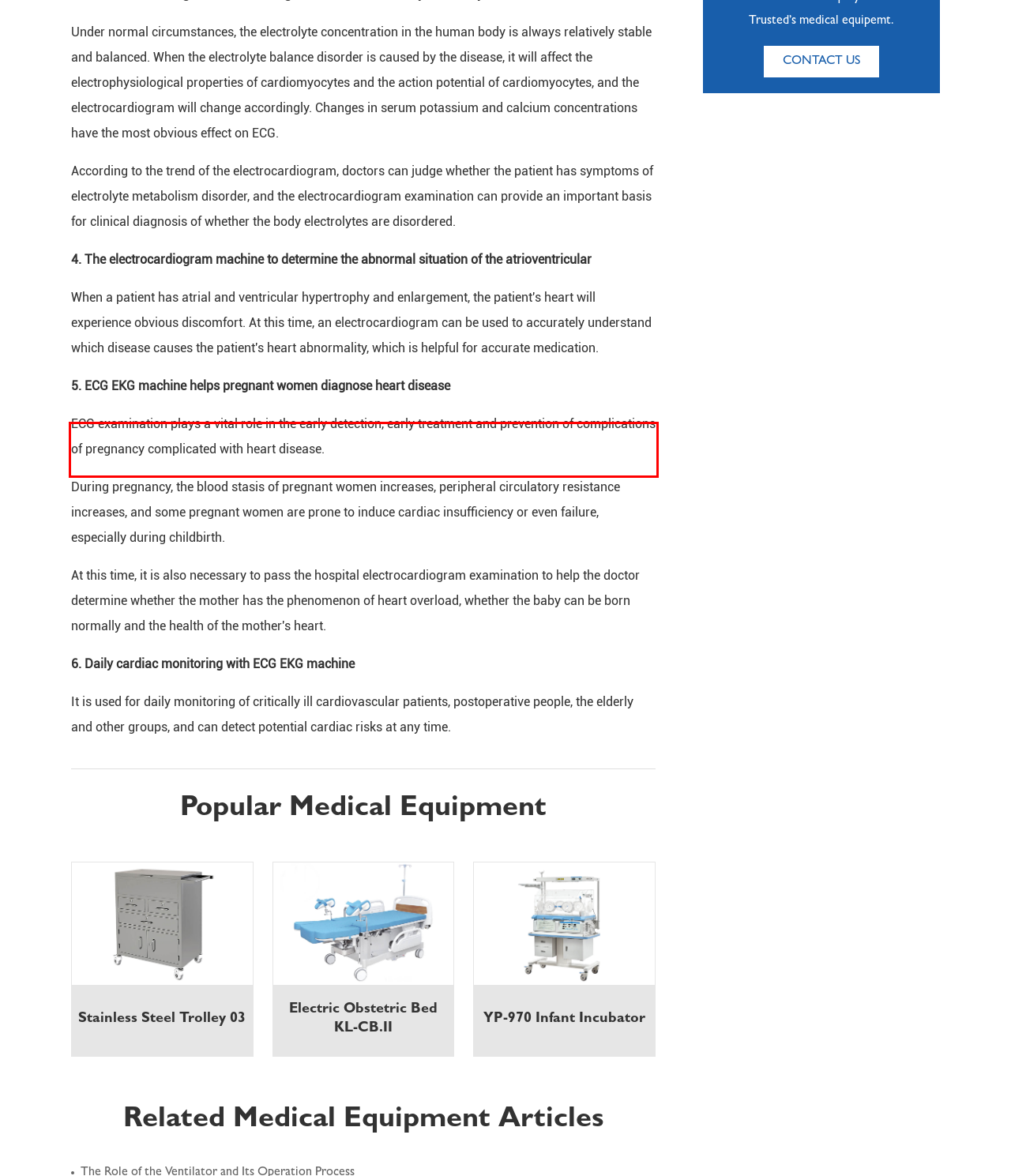Given a webpage screenshot, locate the red bounding box and extract the text content found inside it.

During pregnancy, the blood stasis of pregnant women increases, peripheral circulatory resistance increases, and some pregnant women are prone to induce cardiac insufficiency or even failure, especially during childbirth.